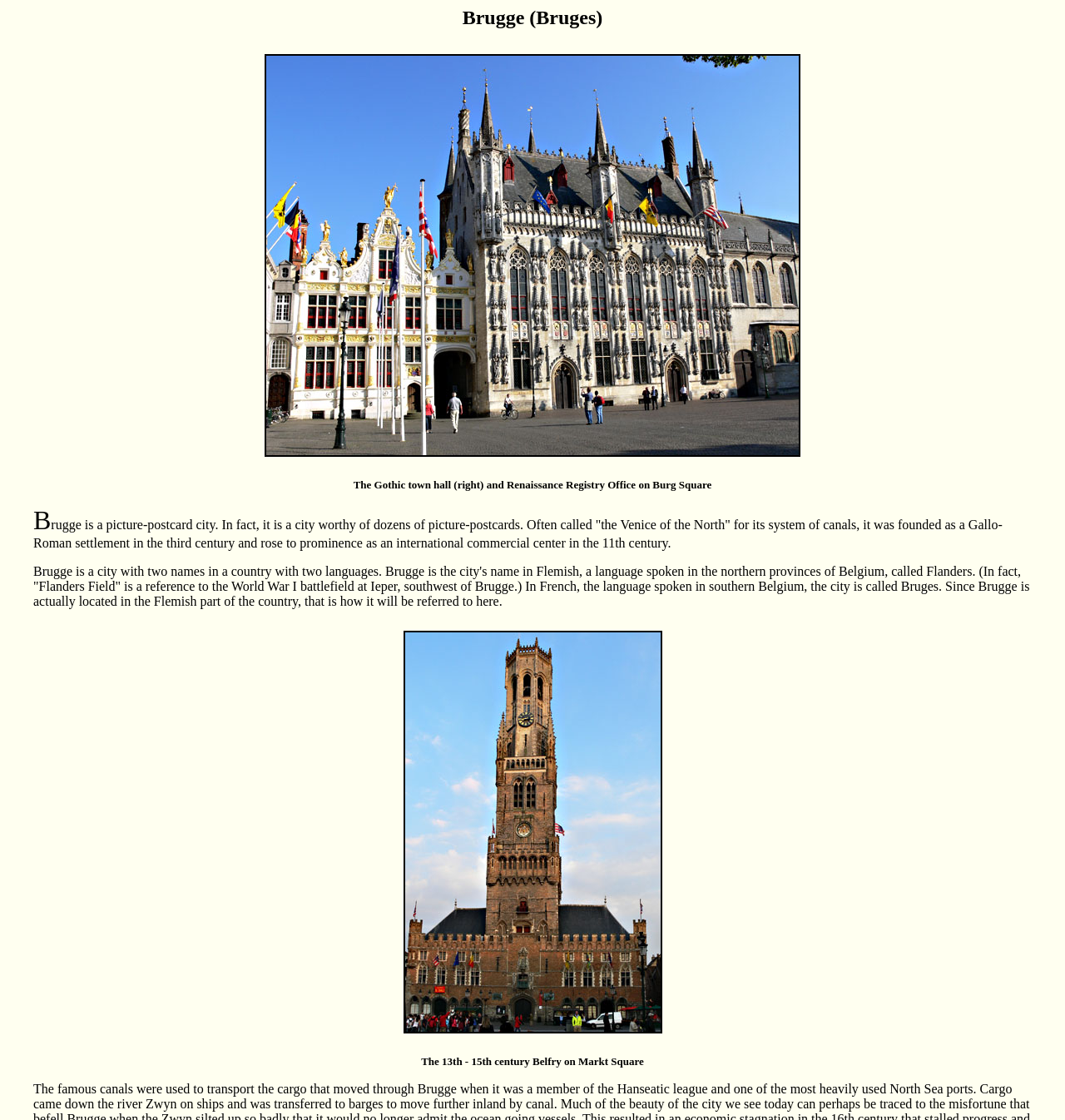Create a detailed summary of all the visual and textual information on the webpage.

The webpage is about Brugge (Bruges), a city in Belgium. At the top, there is a heading with the city's name. Below the heading, there is a large image taking up about half of the screen, showcasing a scenic view of the city. 

To the right of the image, there is a block of text describing Brugge as a picture-postcard city, comparing it to "the Venice of the North" due to its canal system. The text also provides a brief history of the city, mentioning its founding as a Gallo-Roman settlement and its rise to prominence as an international commercial center.

Below this text, there is another block of text explaining that Brugge has two names, Brugge in Flemish and Bruges in French, due to its location in the Flemish part of Belgium. 

Further down, there is another image, smaller than the first one, and to its right, there is a caption describing the 13th-15th century Belfry on Markt Square.